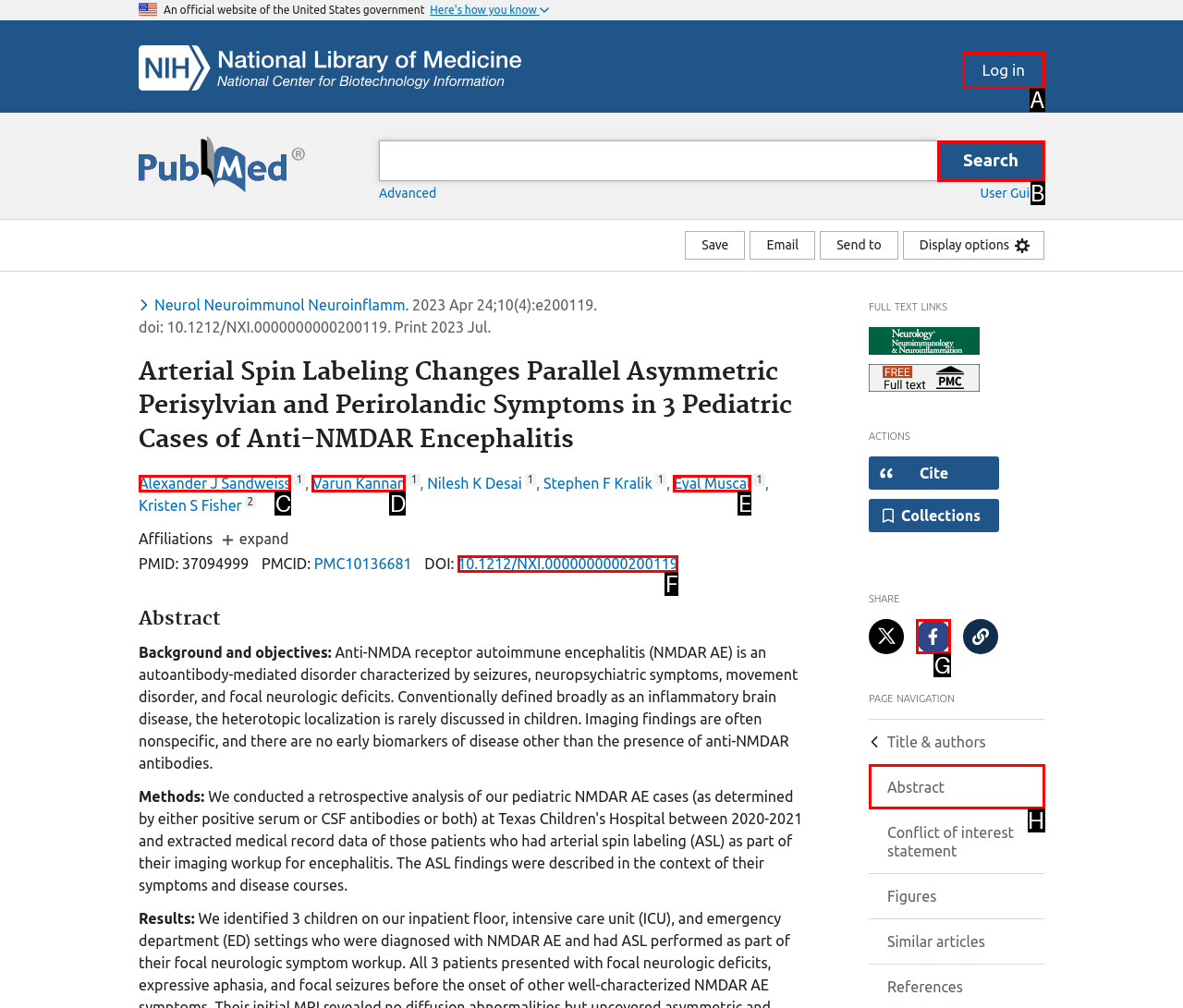Based on the provided element description: Abstract, identify the best matching HTML element. Respond with the corresponding letter from the options shown.

H